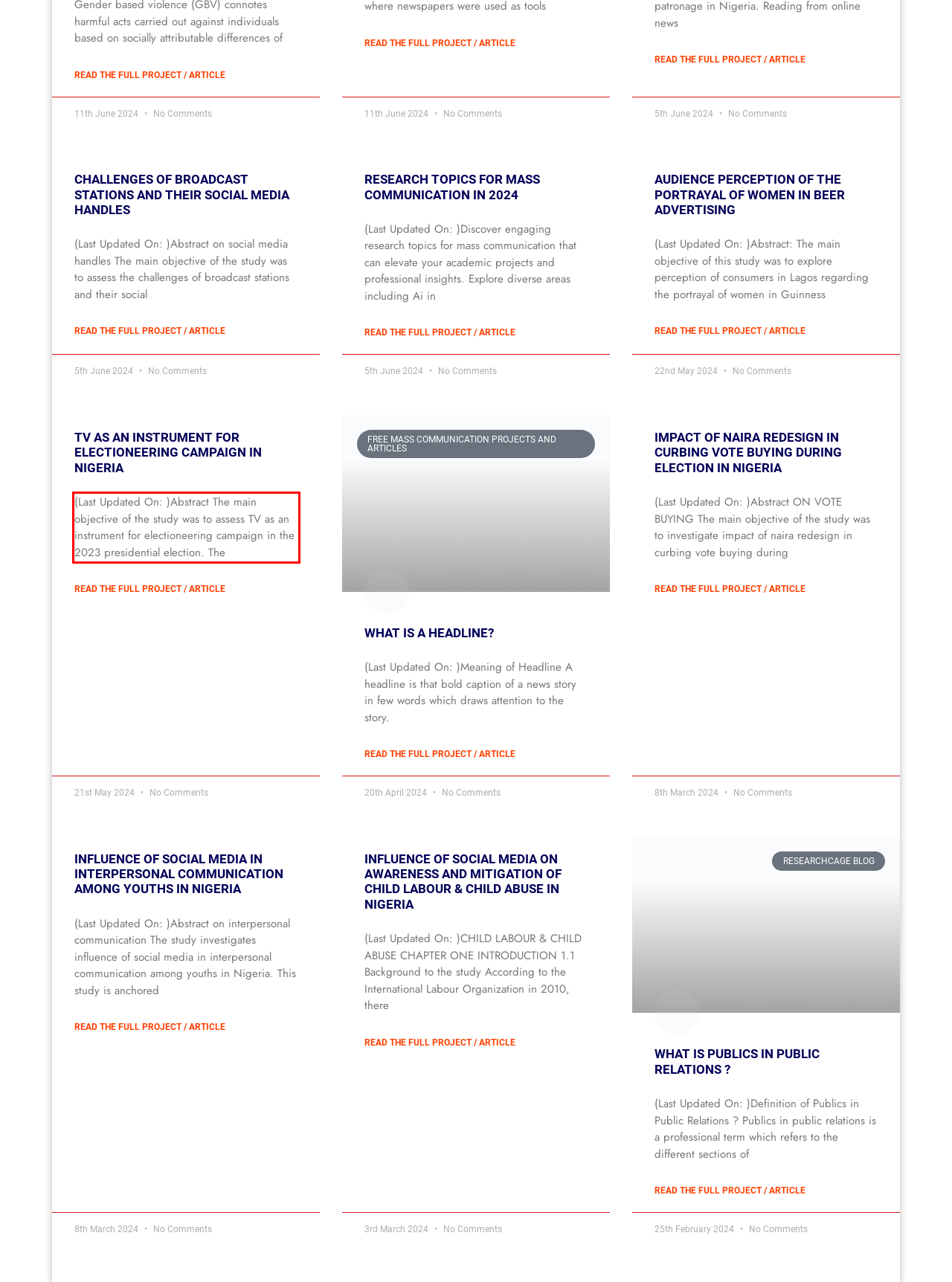With the provided screenshot of a webpage, locate the red bounding box and perform OCR to extract the text content inside it.

(Last Updated On: )Abstract The main objective of the study was to assess TV as an instrument for electioneering campaign in the 2023 presidential election. The